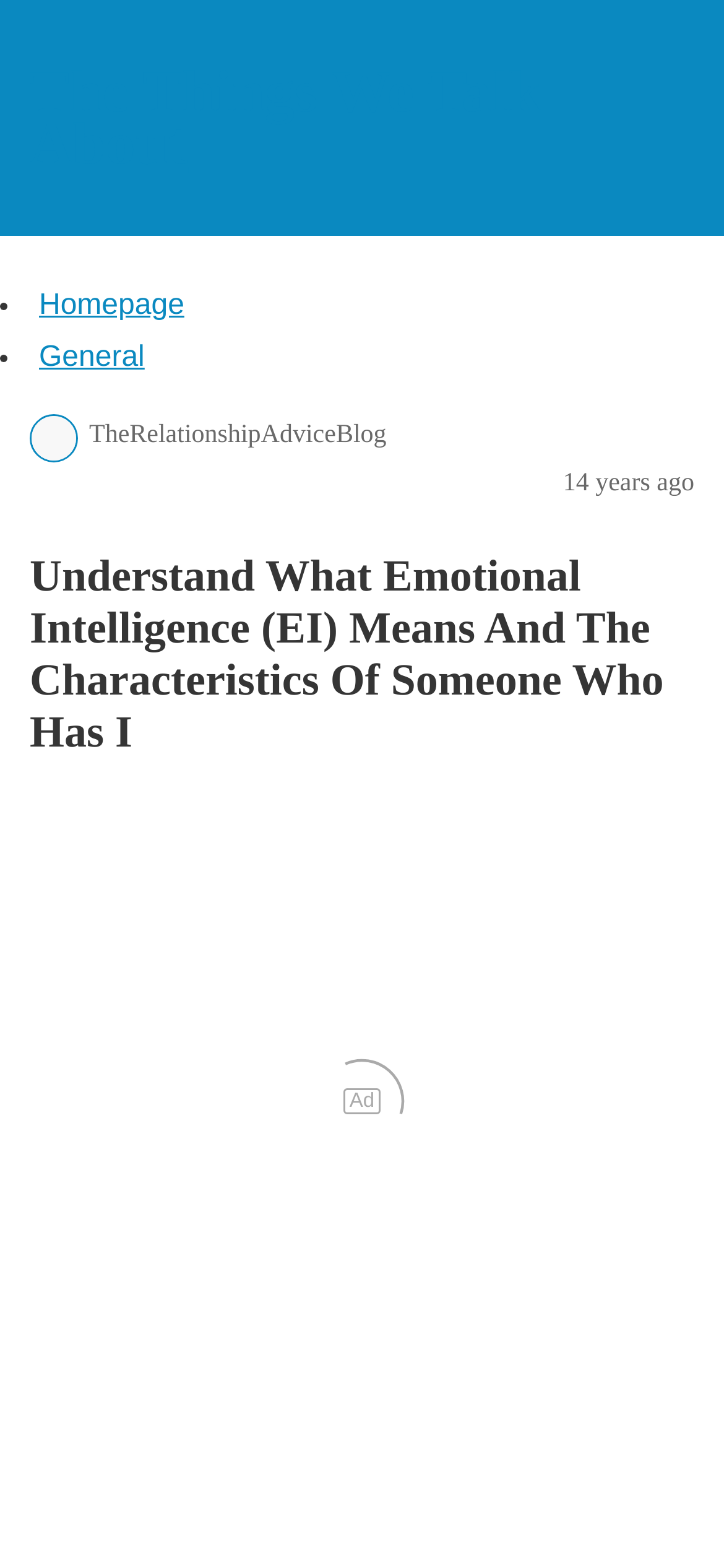By analyzing the image, answer the following question with a detailed response: What is the topic of the article?

I found the answer by looking at the heading element with the bounding box coordinates [0.041, 0.351, 0.959, 0.484], which contains the text 'Understand What Emotional Intelligence (EI) Means And The Characteristics Of Someone Who Has I'.